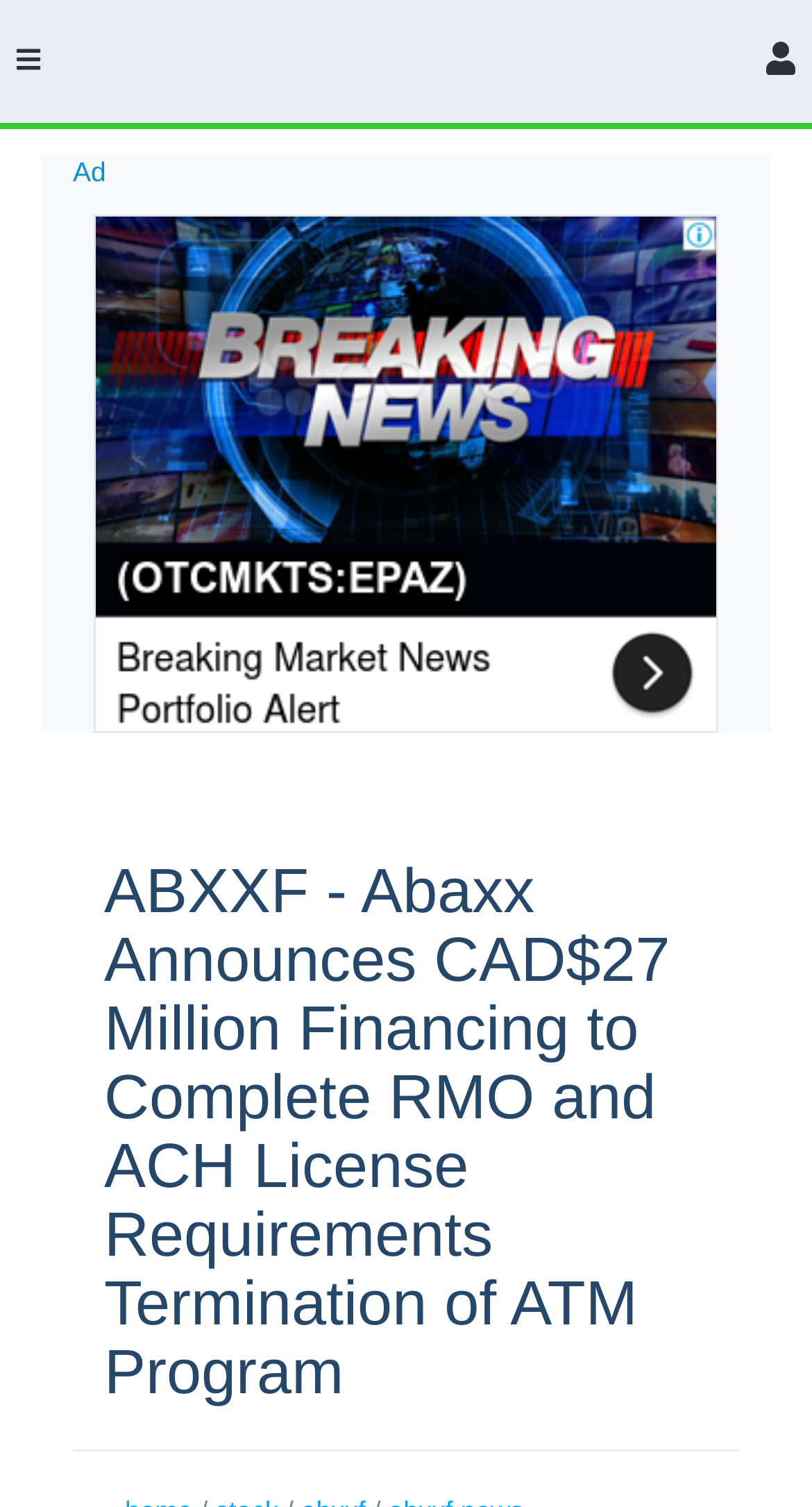Bounding box coordinates must be specified in the format (top-left x, top-left y, bottom-right x, bottom-right y). All values should be floating point numbers between 0 and 1. What are the bounding box coordinates of the UI element described as: parent_node: Ad

[0.051, 0.142, 0.949, 0.486]